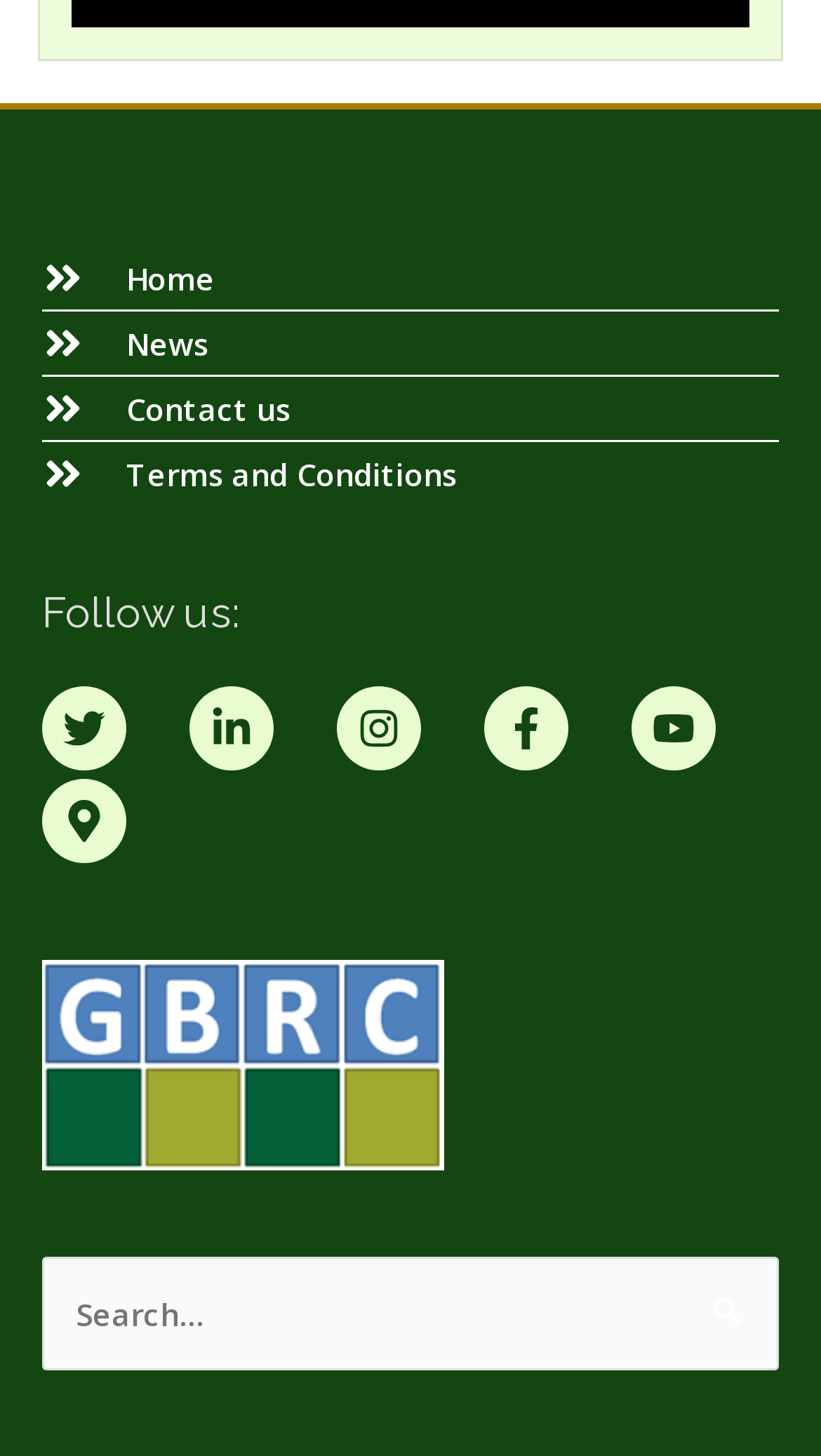Answer the following query concisely with a single word or phrase:
How many main sections are there?

3